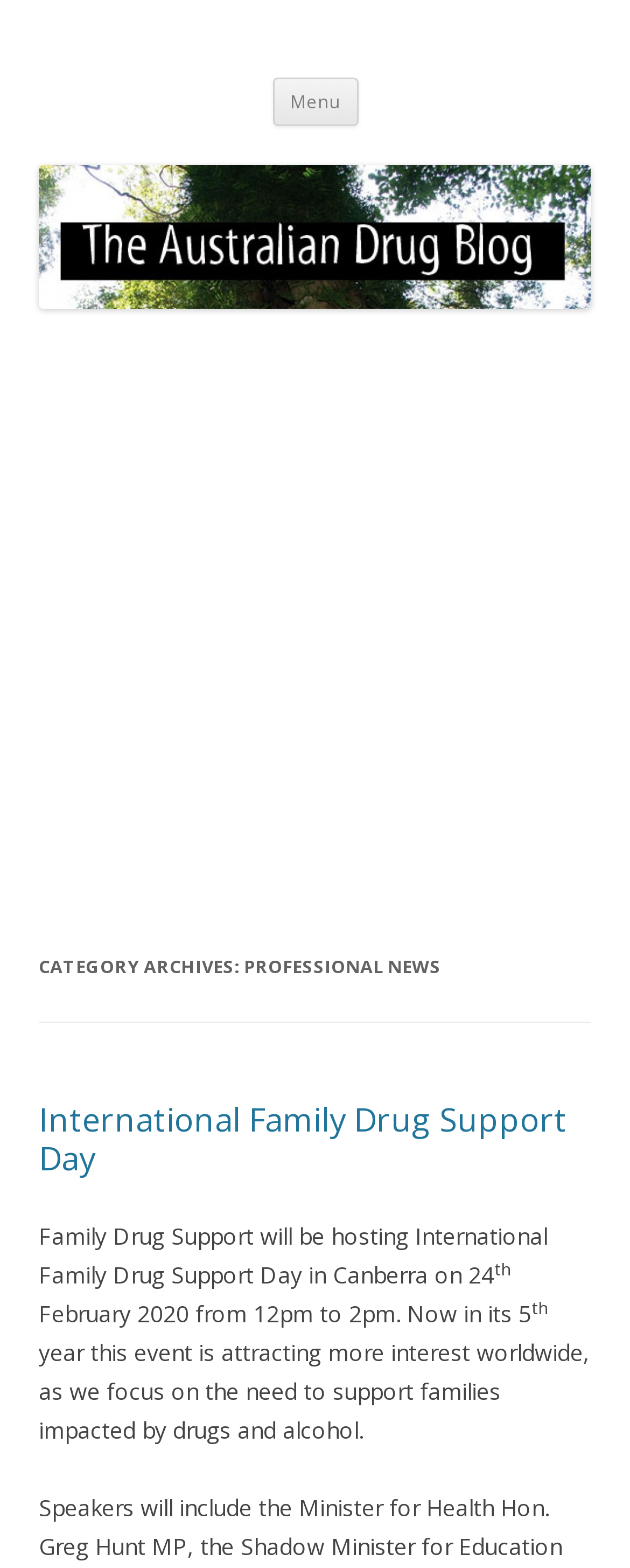Bounding box coordinates are given in the format (top-left x, top-left y, bottom-right x, bottom-right y). All values should be floating point numbers between 0 and 1. Provide the bounding box coordinate for the UI element described as: parent_node: Australian Drug Blog

[0.062, 0.181, 0.938, 0.201]